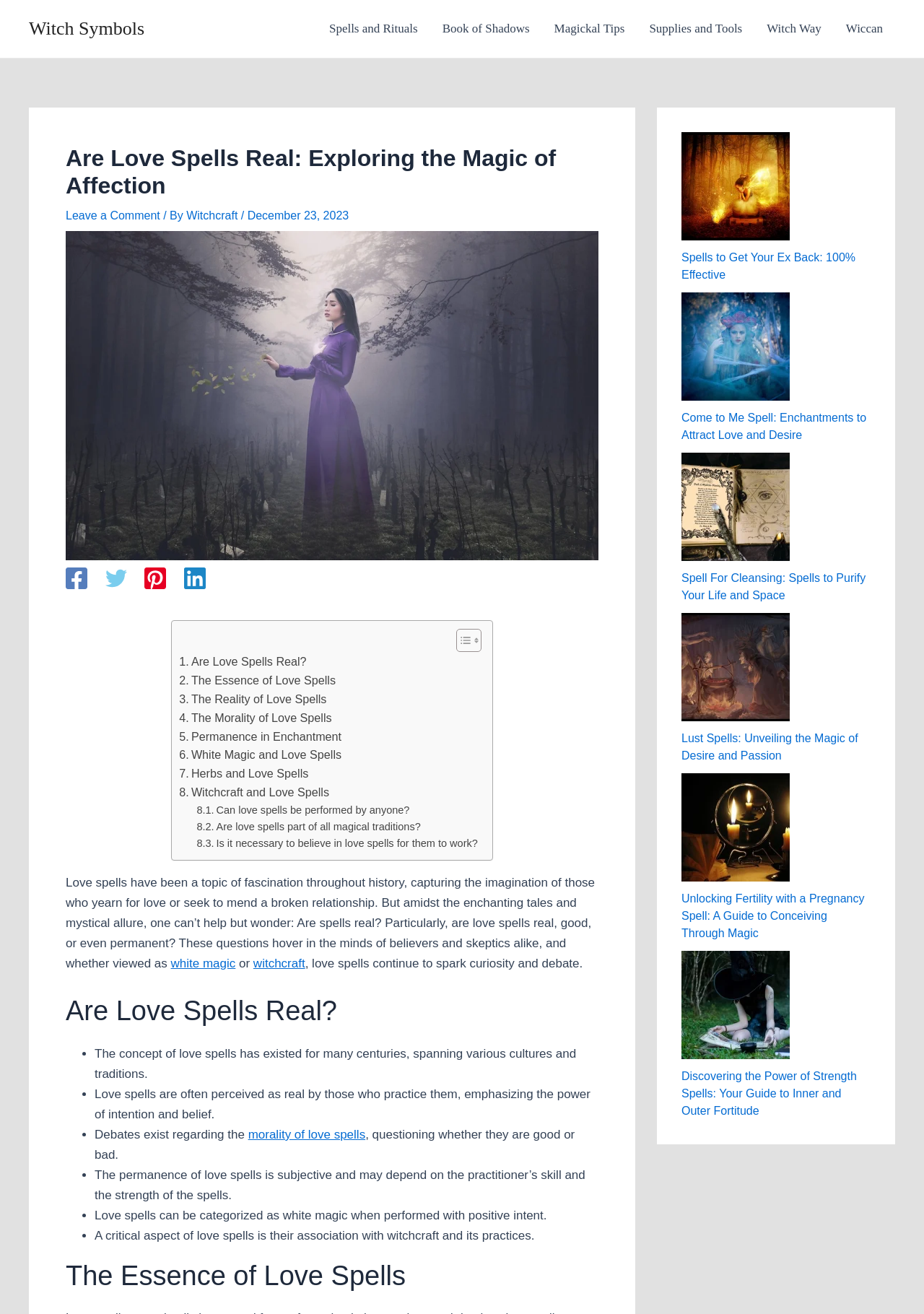Provide the bounding box coordinates for the specified HTML element described in this description: "Leave a Comment". The coordinates should be four float numbers ranging from 0 to 1, in the format [left, top, right, bottom].

[0.071, 0.159, 0.173, 0.169]